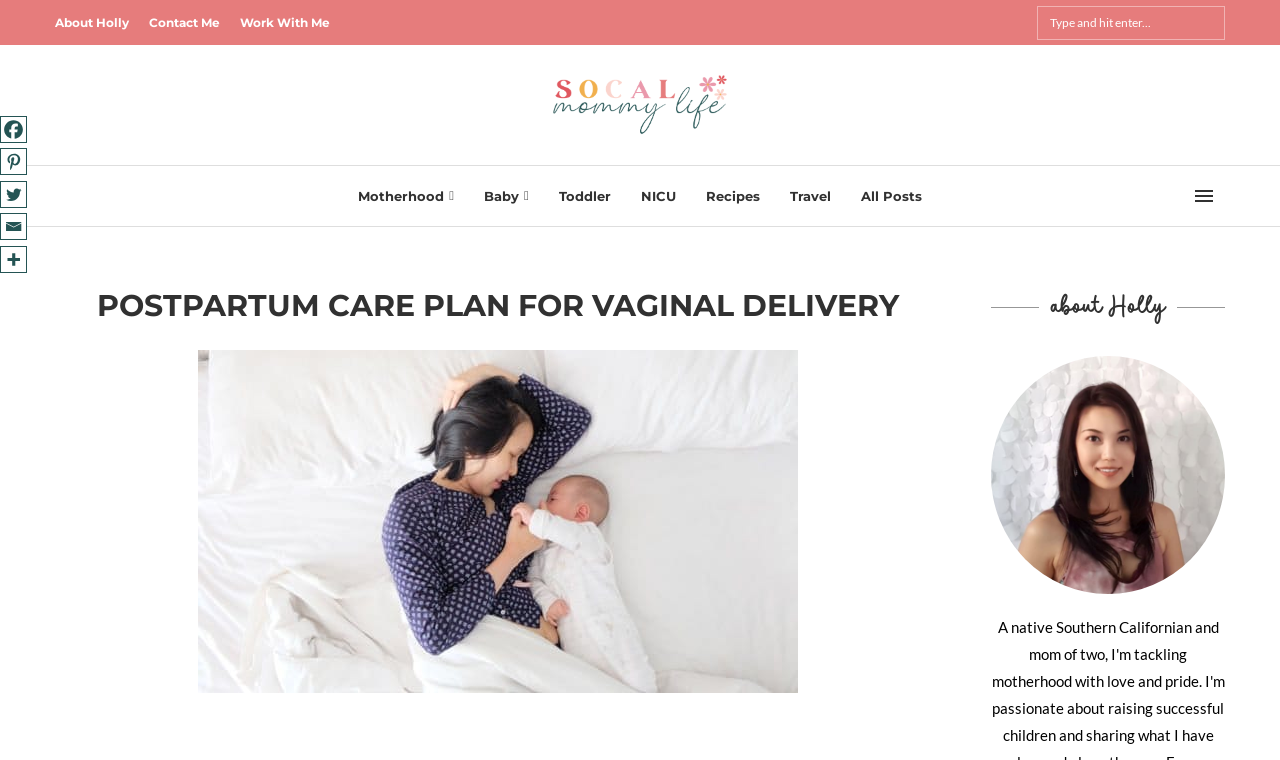For the given element description Email, determine the bounding box coordinates of the UI element. The coordinates should follow the format (top-left x, top-left y, bottom-right x, bottom-right y) and be within the range of 0 to 1.

[0.259, 0.946, 0.291, 0.999]